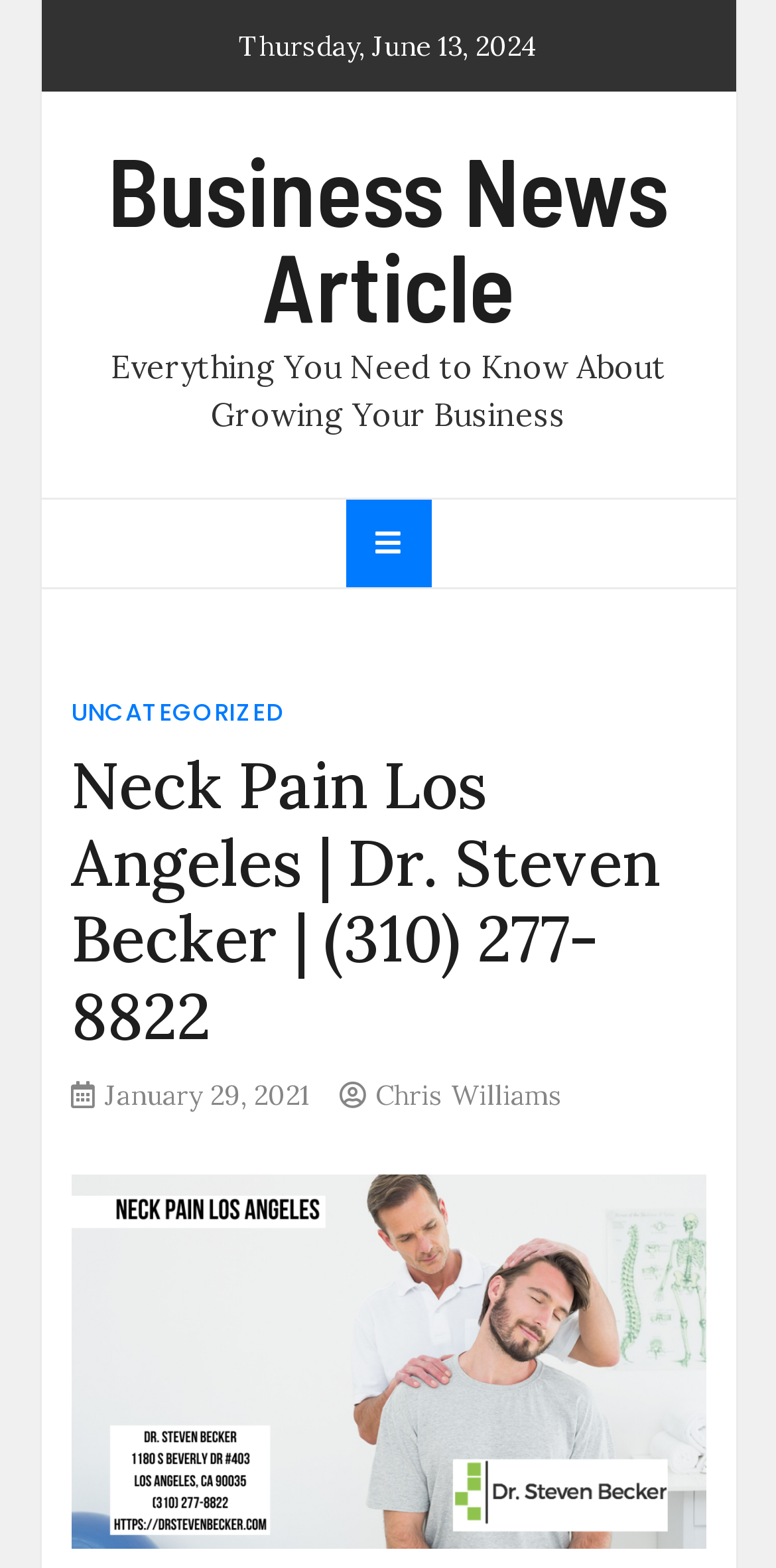What is the topic of the image on the webpage?
Please provide a detailed and thorough answer to the question.

I found the topic of the image by looking at the image element with the description 'neck pain los angeles' which is a child element of the 'HeaderAsNonLandmark' element.